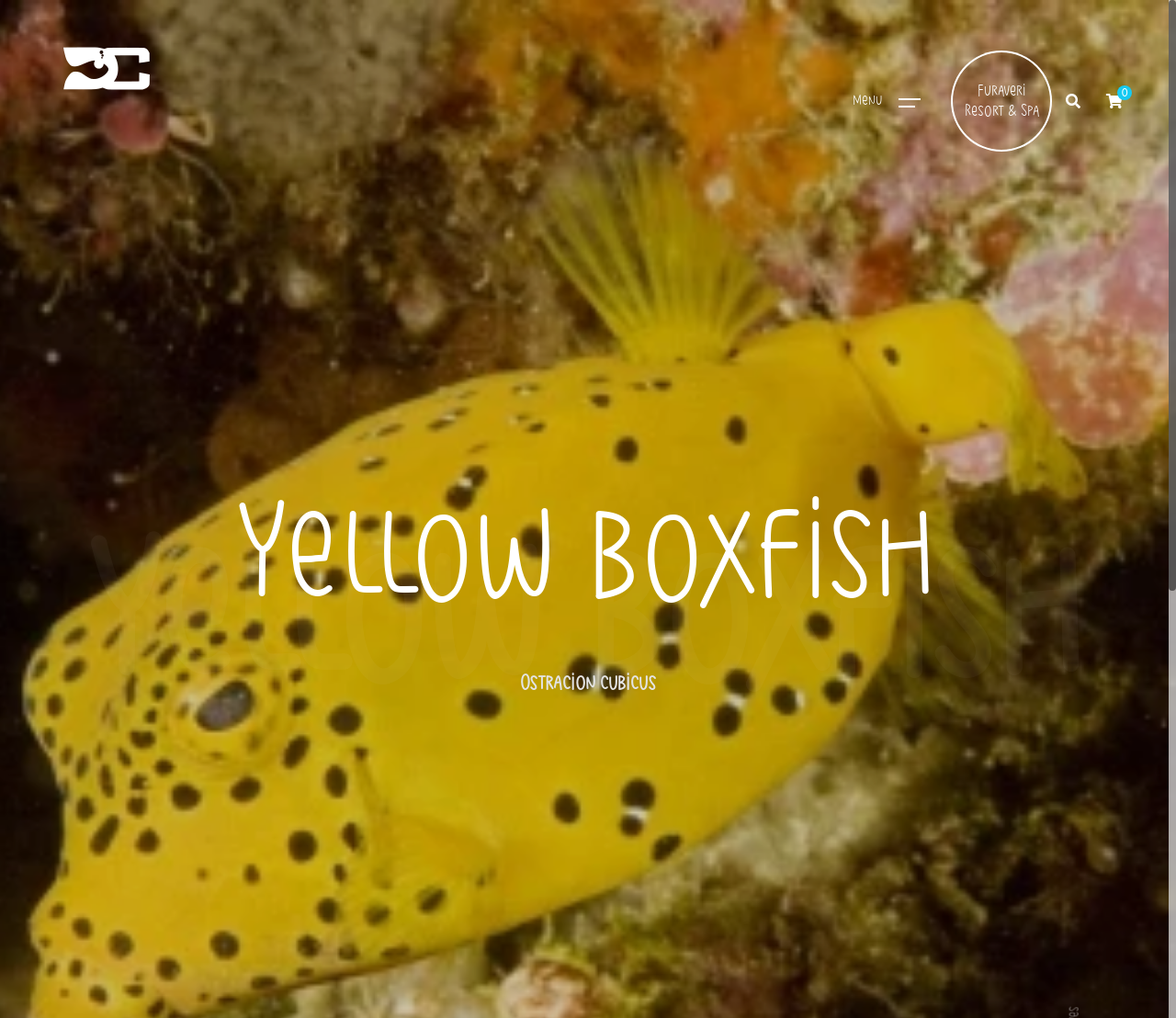Provide the bounding box coordinates of the HTML element described as: "aria-label="Yellow boxfish"". The bounding box coordinates should be four float numbers between 0 and 1, i.e., [left, top, right, bottom].

[0.754, 0.077, 0.793, 0.122]